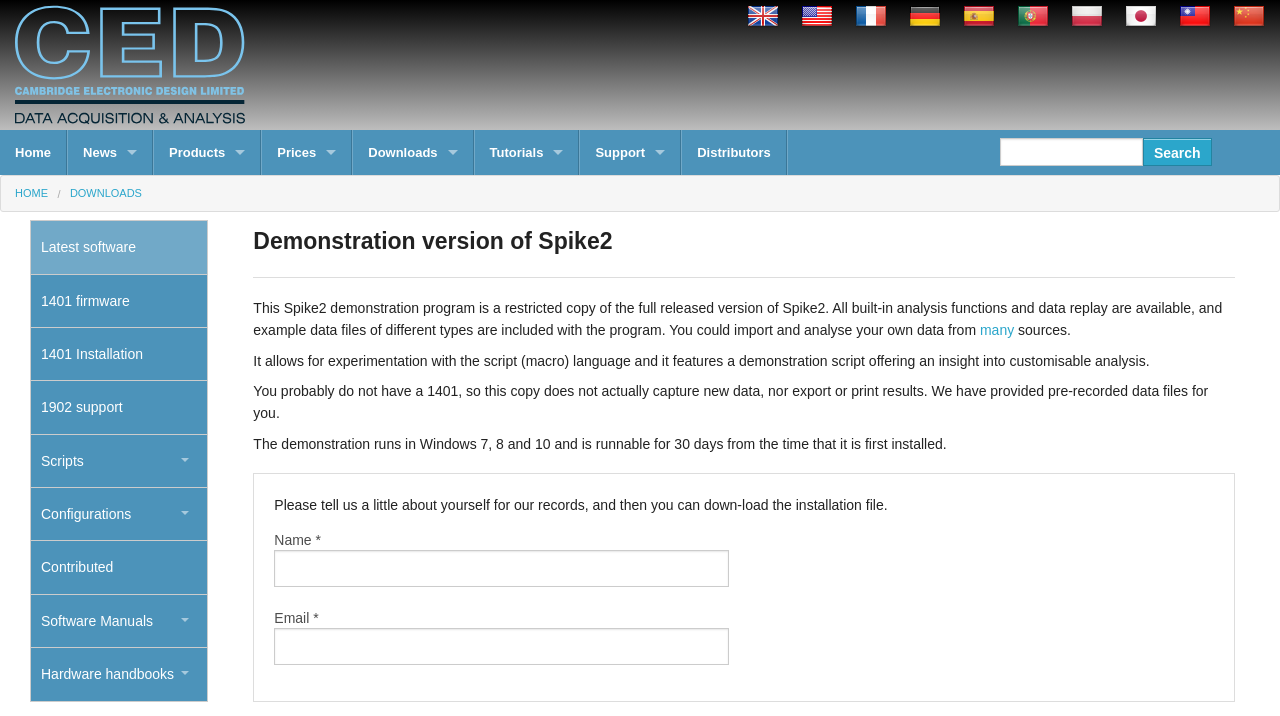Pinpoint the bounding box coordinates of the area that must be clicked to complete this instruction: "Fill in the name field".

[0.214, 0.768, 0.57, 0.819]